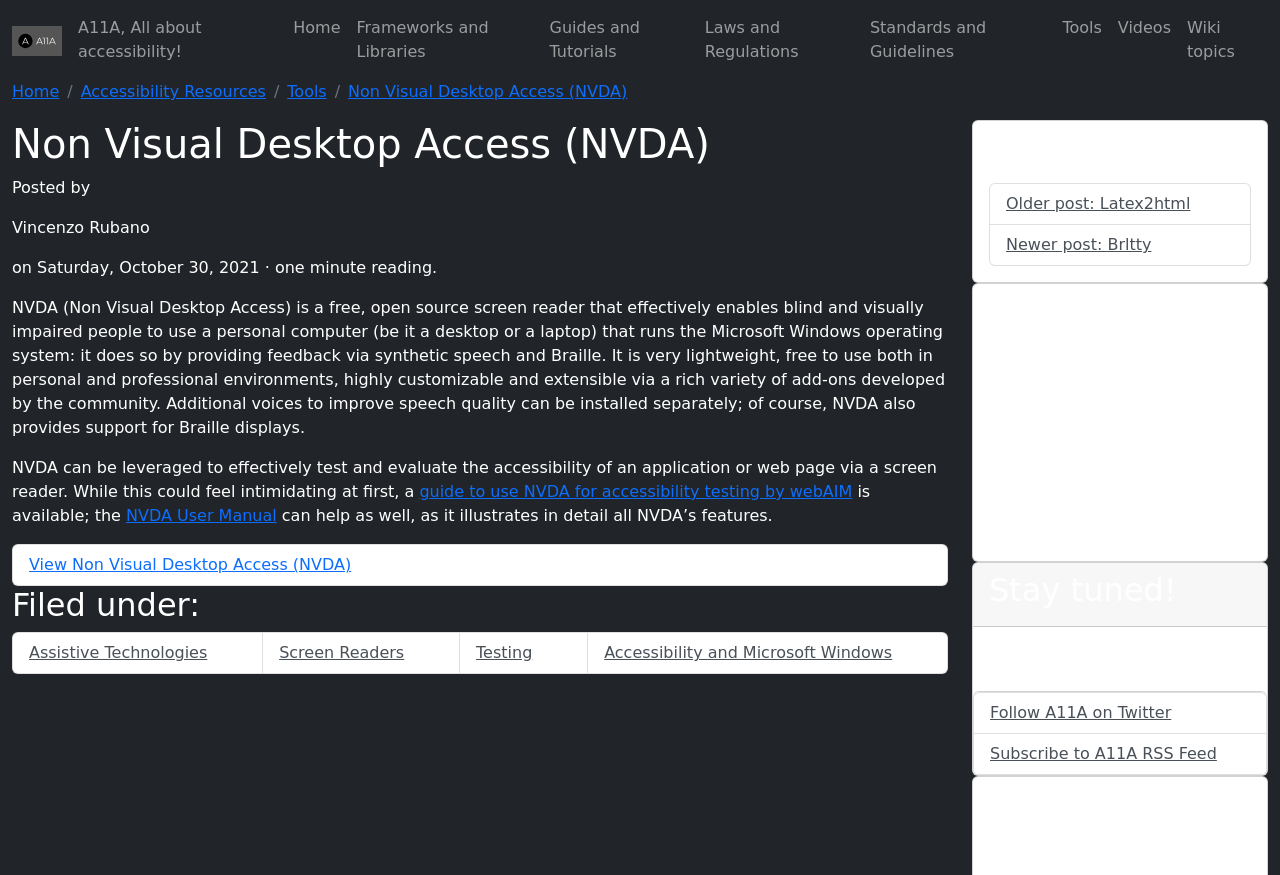Locate the heading on the webpage and return its text.

Non Visual Desktop Access (NVDA)